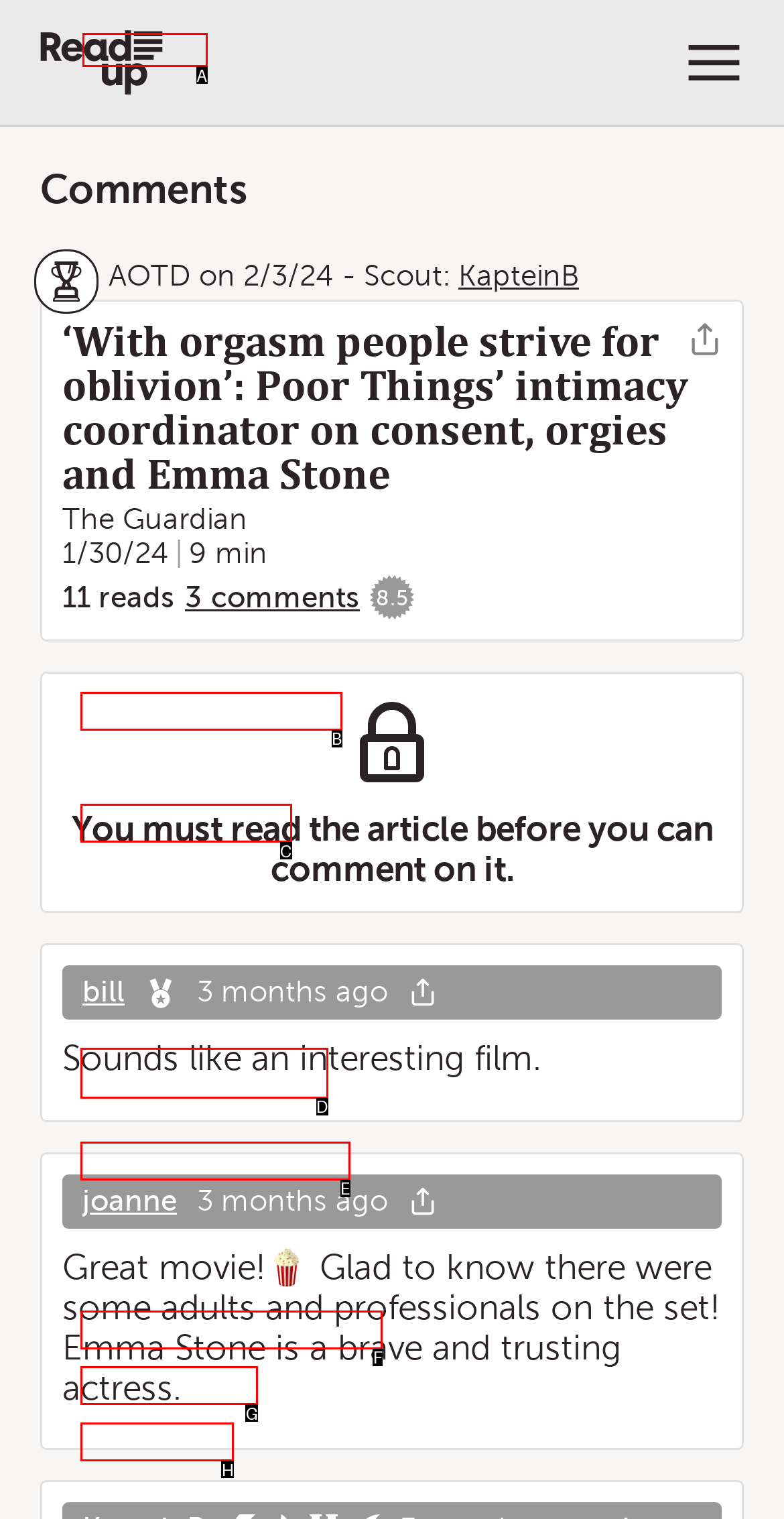Identify the correct UI element to click for this instruction: Learn more about Readup
Respond with the appropriate option's letter from the provided choices directly.

D